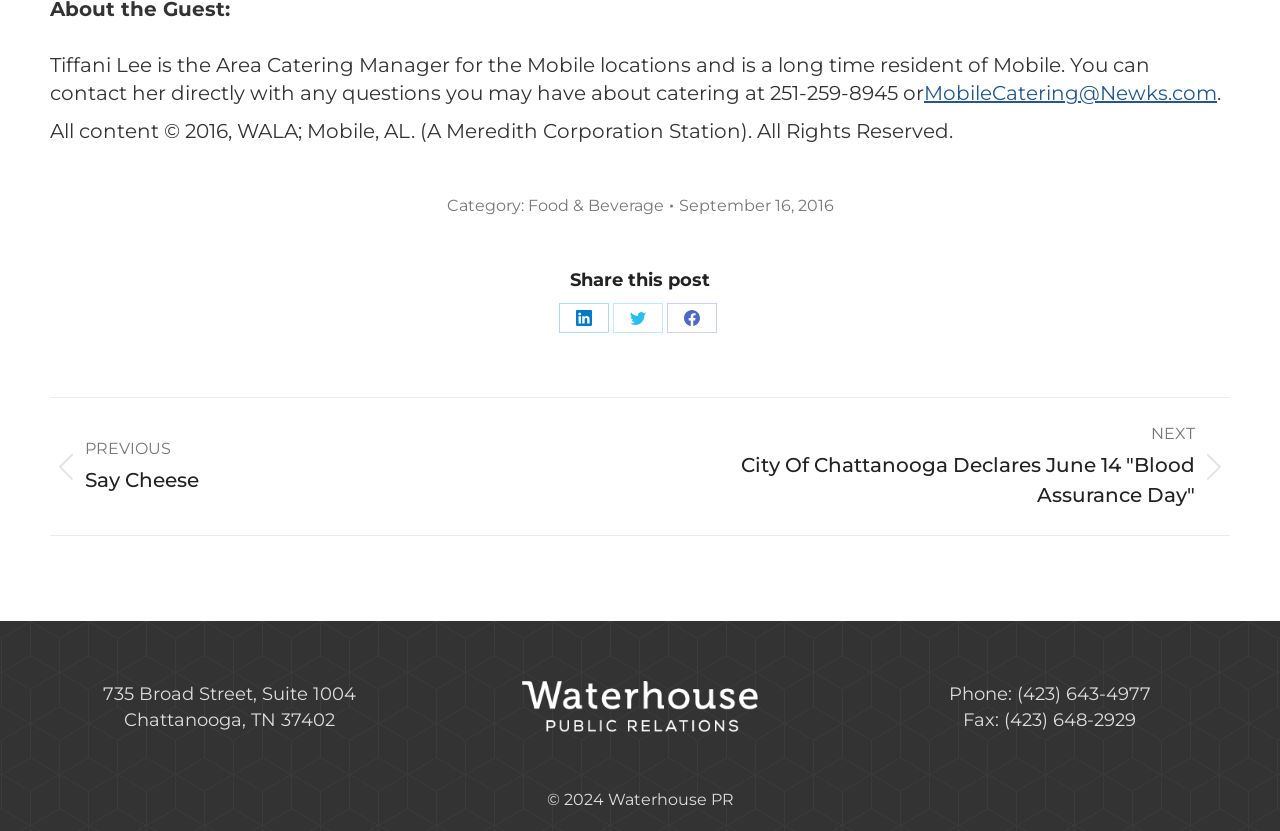Please give a succinct answer to the question in one word or phrase:
What is Tiffani Lee's role?

Area Catering Manager